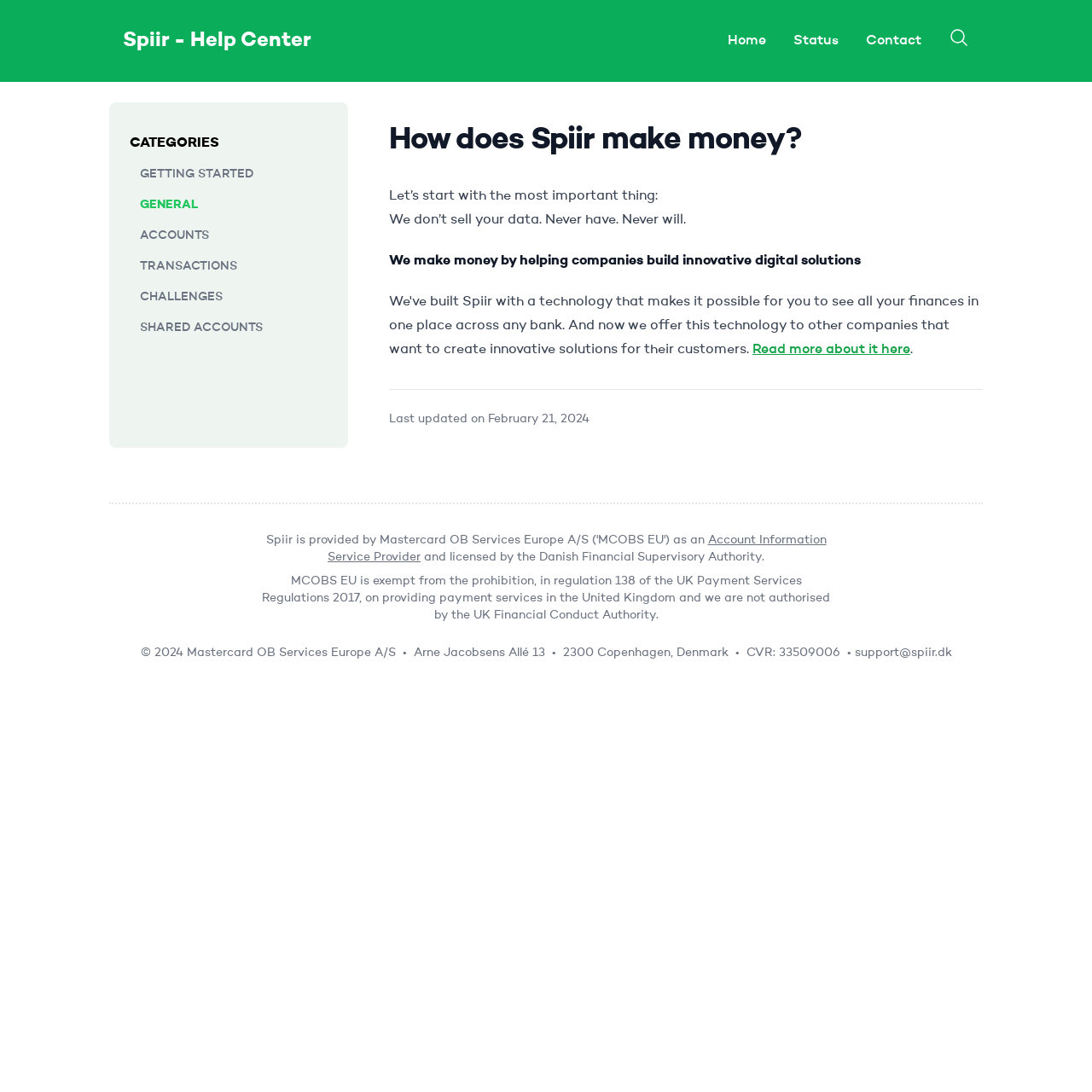What is the company's address?
From the details in the image, provide a complete and detailed answer to the question.

The company's address can be found in the footer section of the webpage, which is 'Arne Jacobsens Allé 13, 2300 Copenhagen, Denmark'.